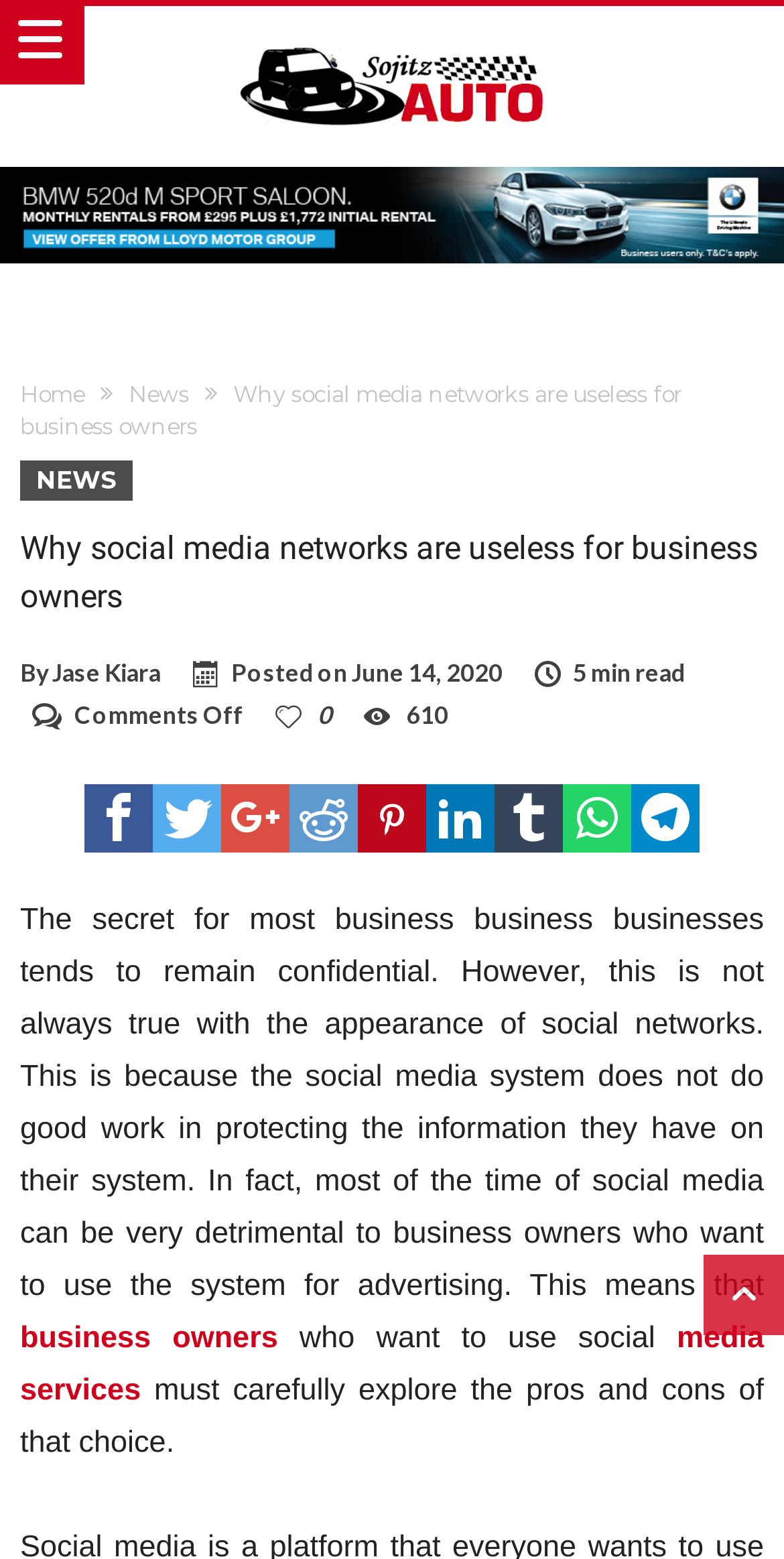Look at the image and give a detailed response to the following question: How many minutes does it take to read the article?

The time it takes to read the article is mentioned below the title of the article, which is '5 min read'. This information is provided to give readers an idea of how long it will take to read the entire article.